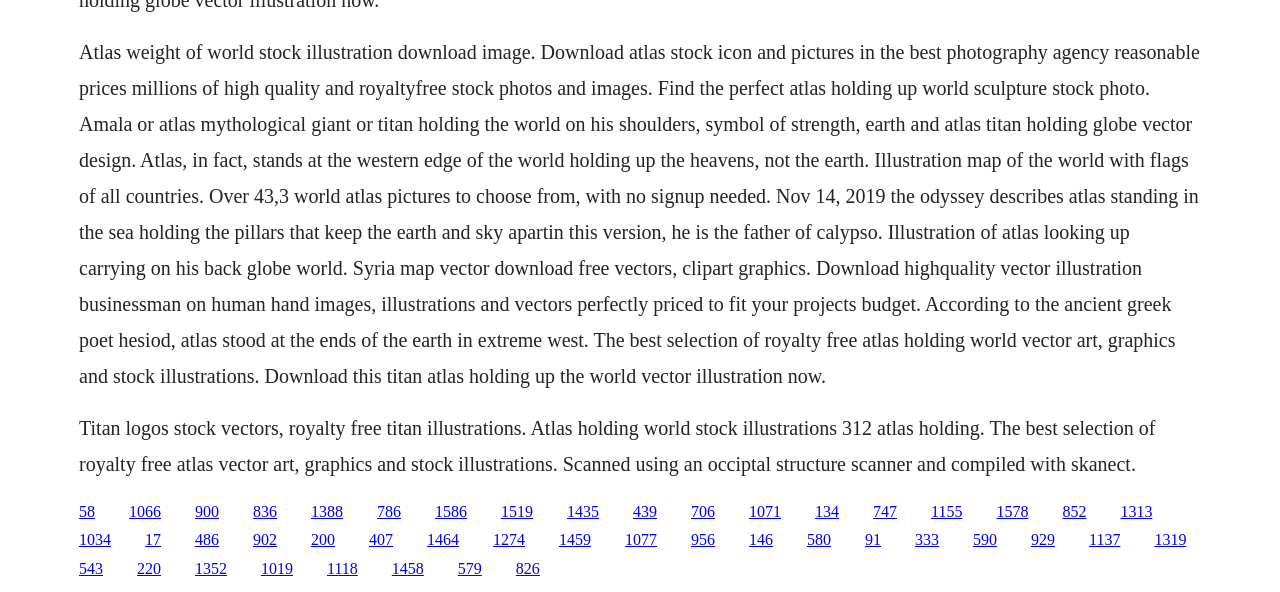Answer the question with a single word or phrase: 
What type of images are available on this webpage?

Royalty-free stock photos and vectors